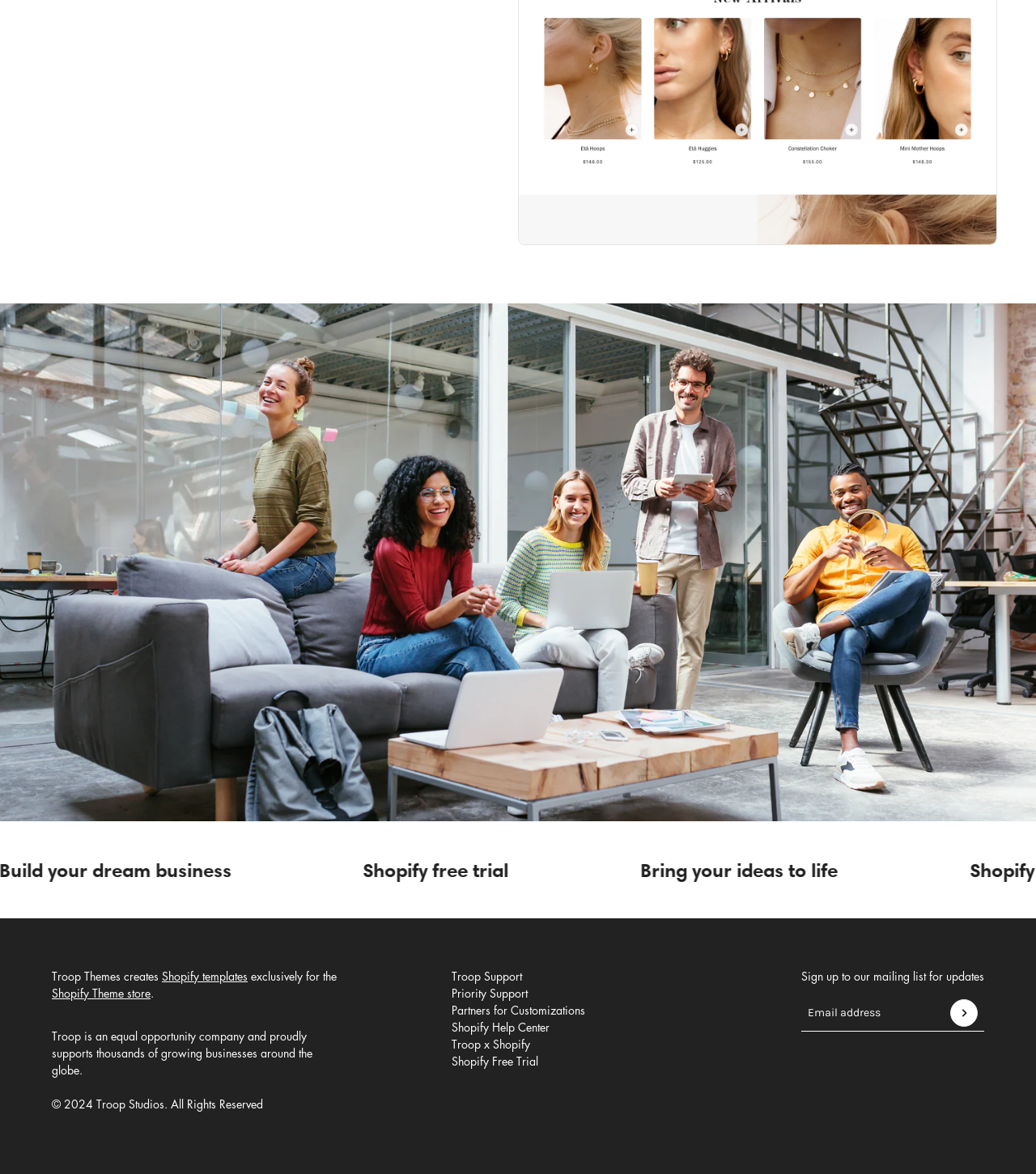Please respond to the question with a concise word or phrase:
What is the purpose of the textbox?

Email address